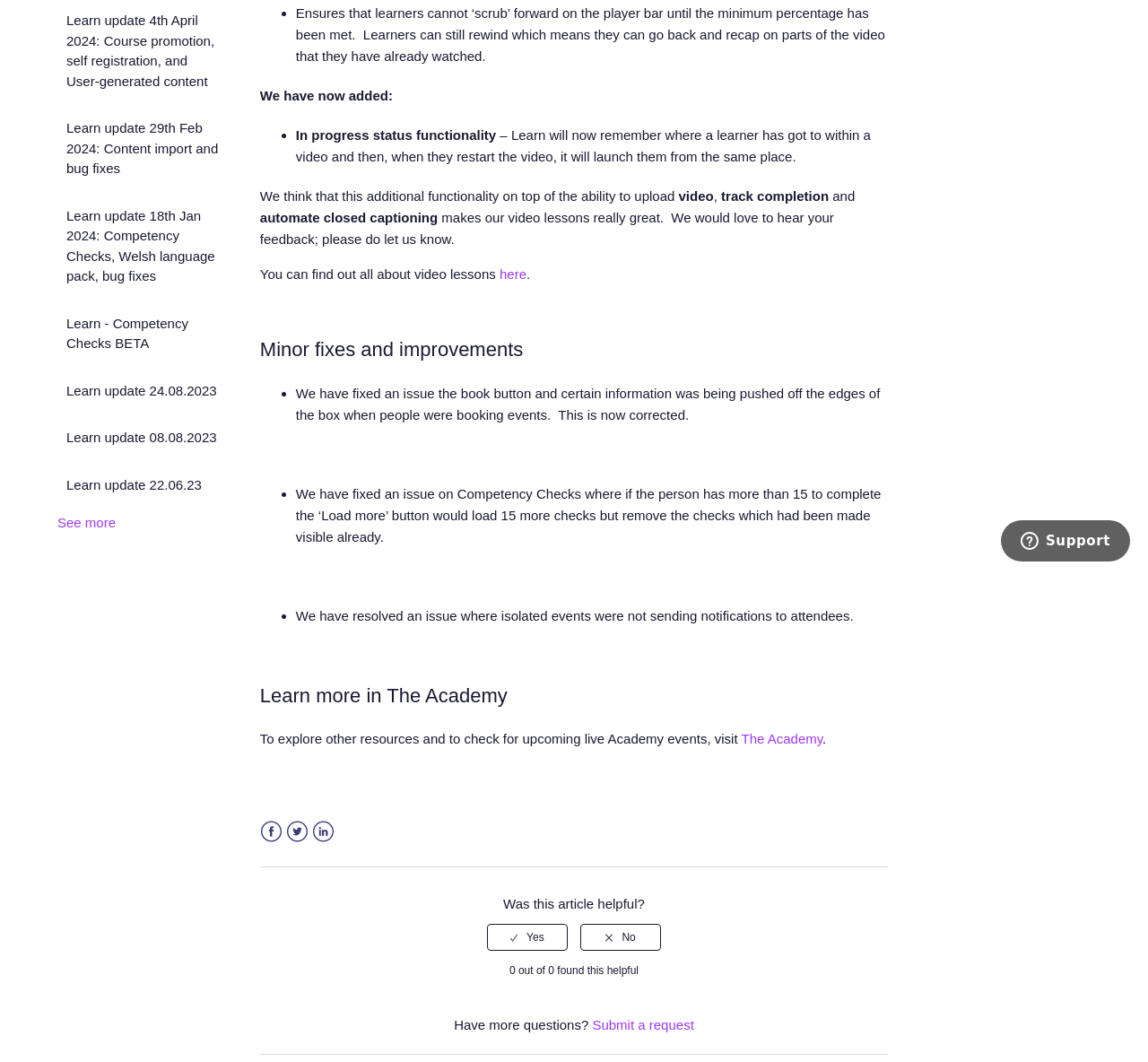Please find the bounding box coordinates in the format (top-left x, top-left y, bottom-right x, bottom-right y) for the given element description. Ensure the coordinates are floating point numbers between 0 and 1. Description: See more

[0.05, 0.485, 0.101, 0.499]